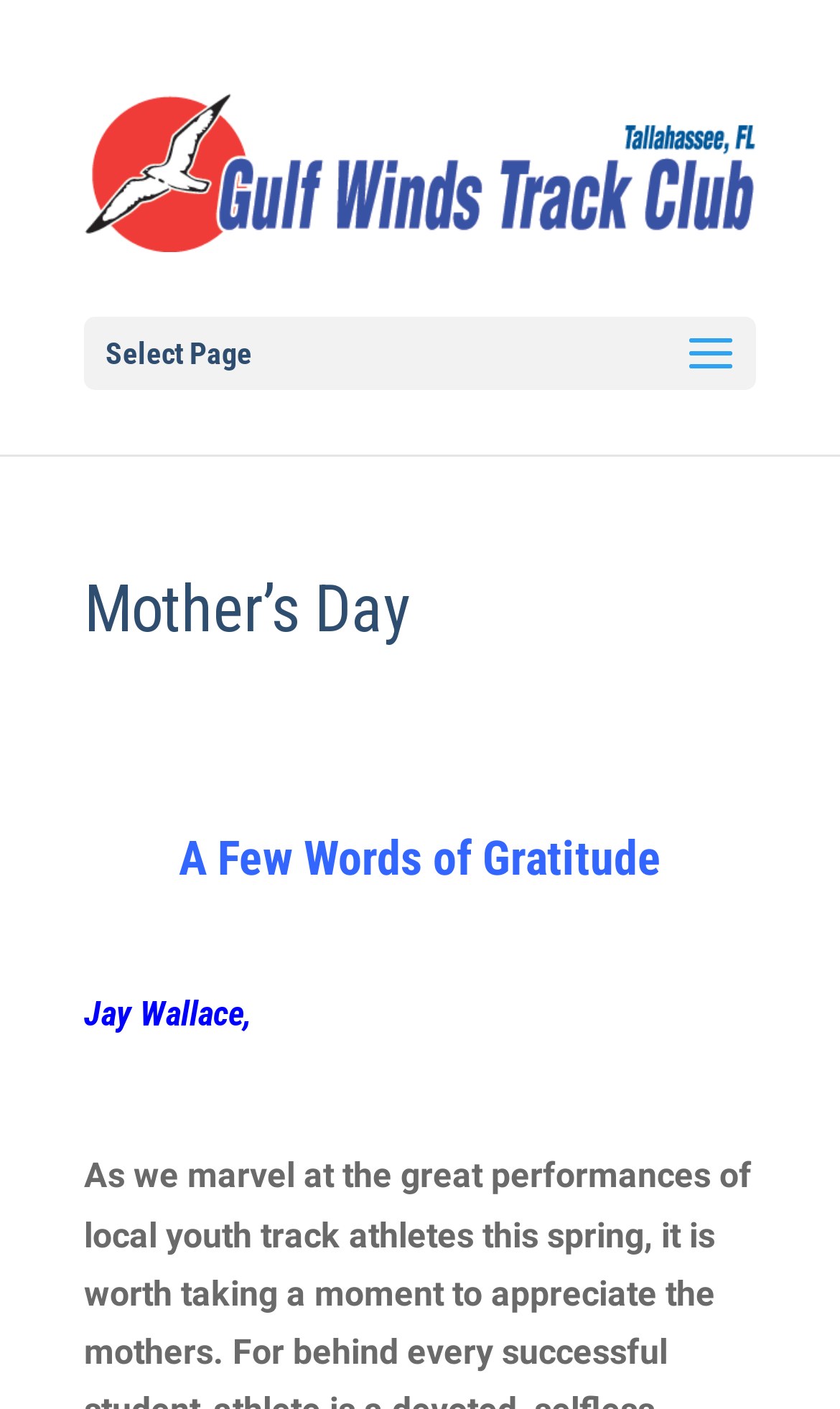Identify the bounding box coordinates for the UI element described as follows: alt="Gulfwinds". Use the format (top-left x, top-left y, bottom-right x, bottom-right y) and ensure all values are floating point numbers between 0 and 1.

[0.1, 0.106, 0.9, 0.135]